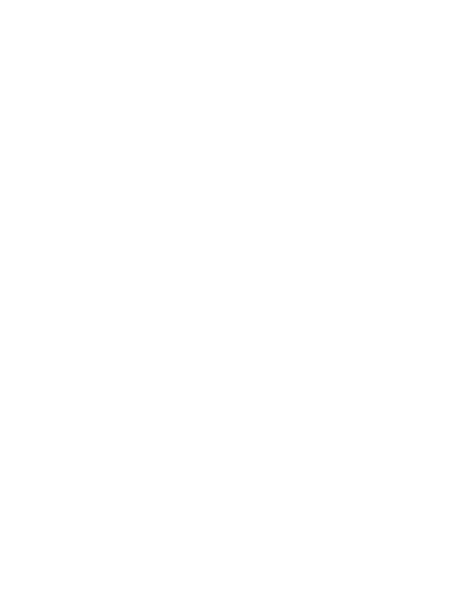Offer a detailed narrative of the scene depicted in the image.

This image features the "EMMIOL Vintage Blue Wide Leg Boyfriend Jeans," showcasing a stylish and relaxed fit that is perfect for casual wear. The design emphasizes comfort with a wide leg cut, making these jeans suitable for a variety of occasions, from laid-back outings to more stylish ensembles. The vintage blue color adds a touch of classic appeal, making it a versatile addition to any wardrobe. These jeans are particularly favored for their ability to pair well with various tops, creating a chic yet effortless look. Whether dressed up with a blouse or down with a simple tee, they effortlessly combine fashion and function.